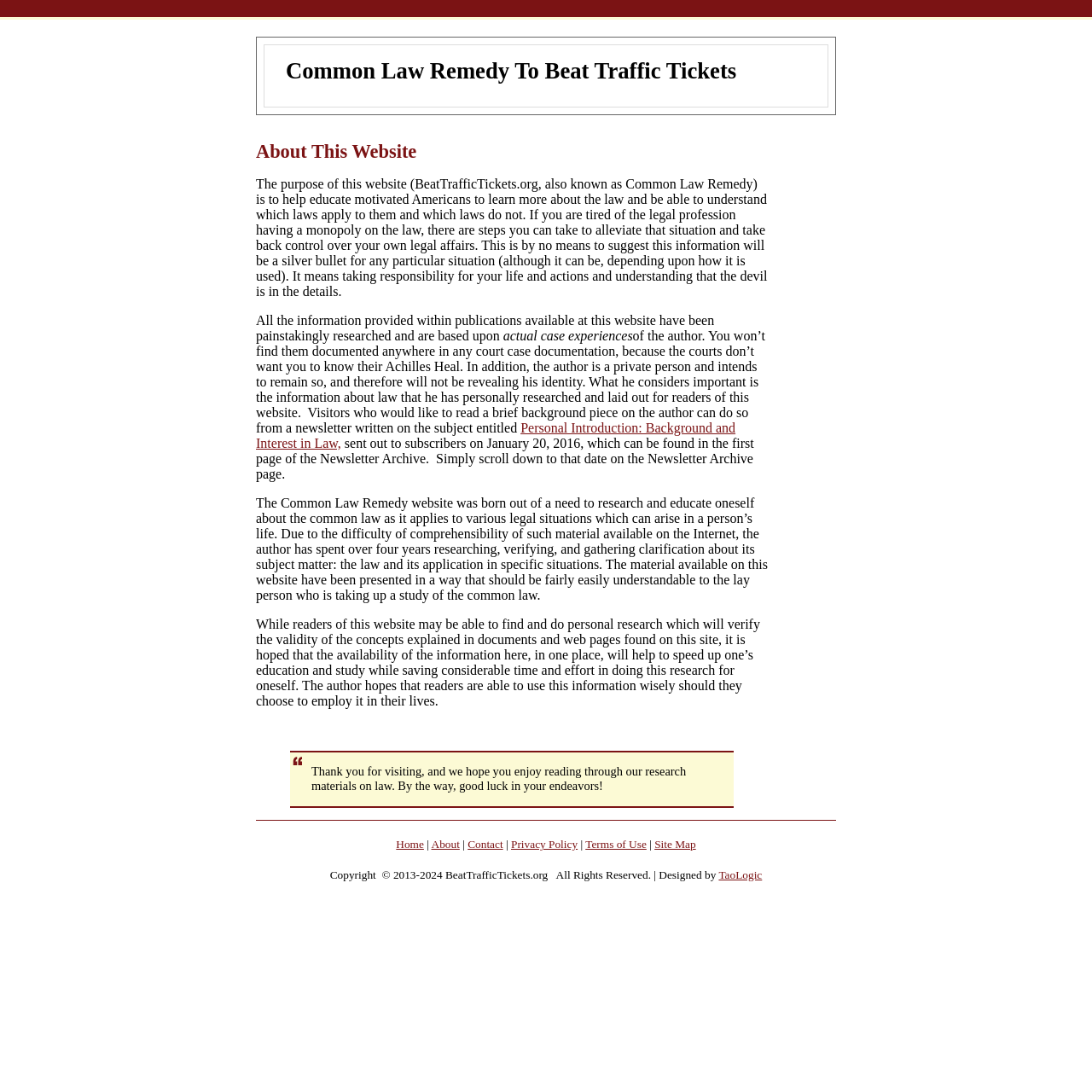With reference to the screenshot, provide a detailed response to the question below:
What is the purpose of this website?

The purpose of this website is to help educate motivated Americans to learn more about the law and be able to understand which laws apply to them and which laws do not, as stated in the 'About This Website' section.